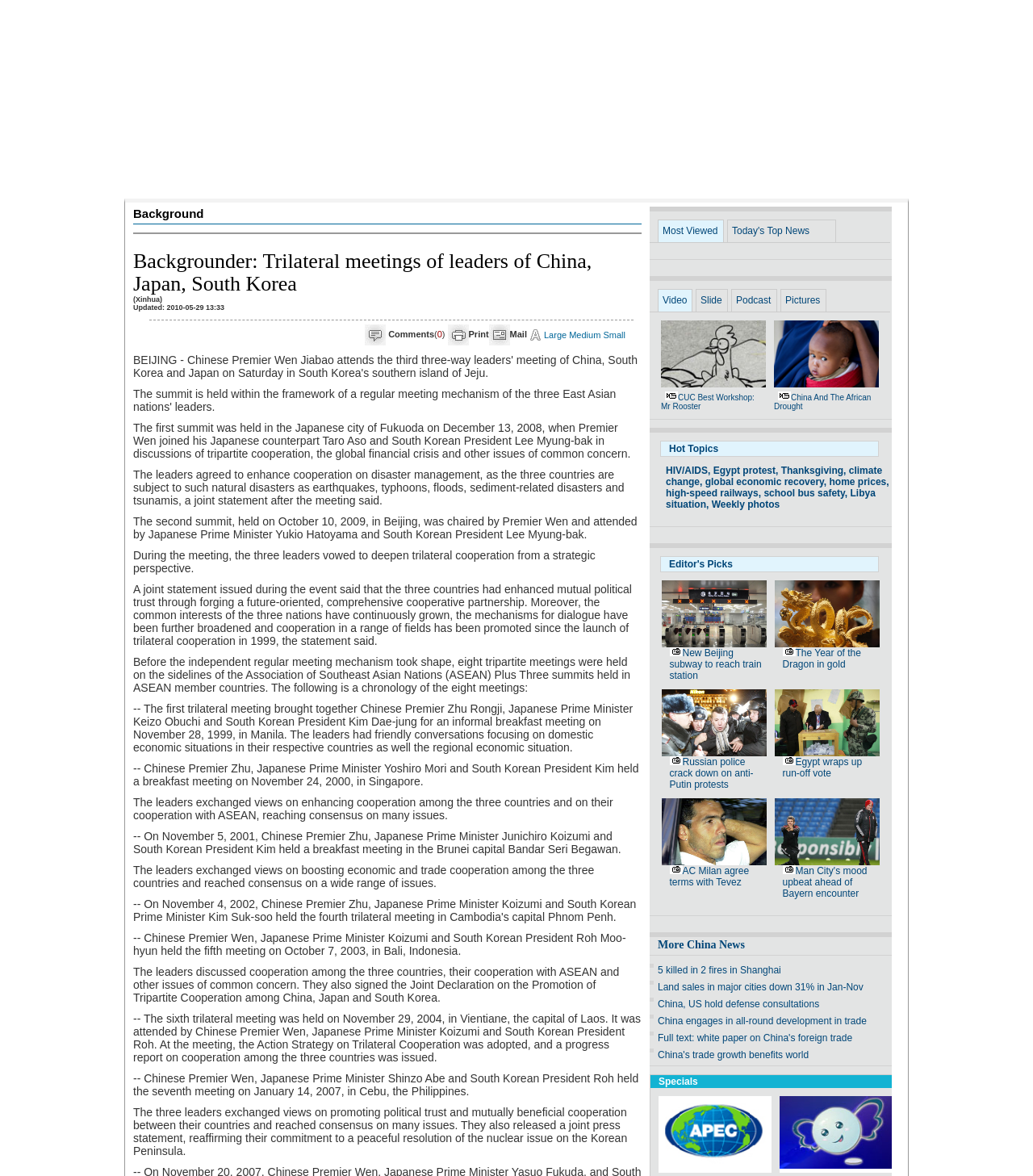Use a single word or phrase to answer the question:
What is the name of the Japanese Prime Minister who attended the fifth meeting?

Junichiro Koizumi